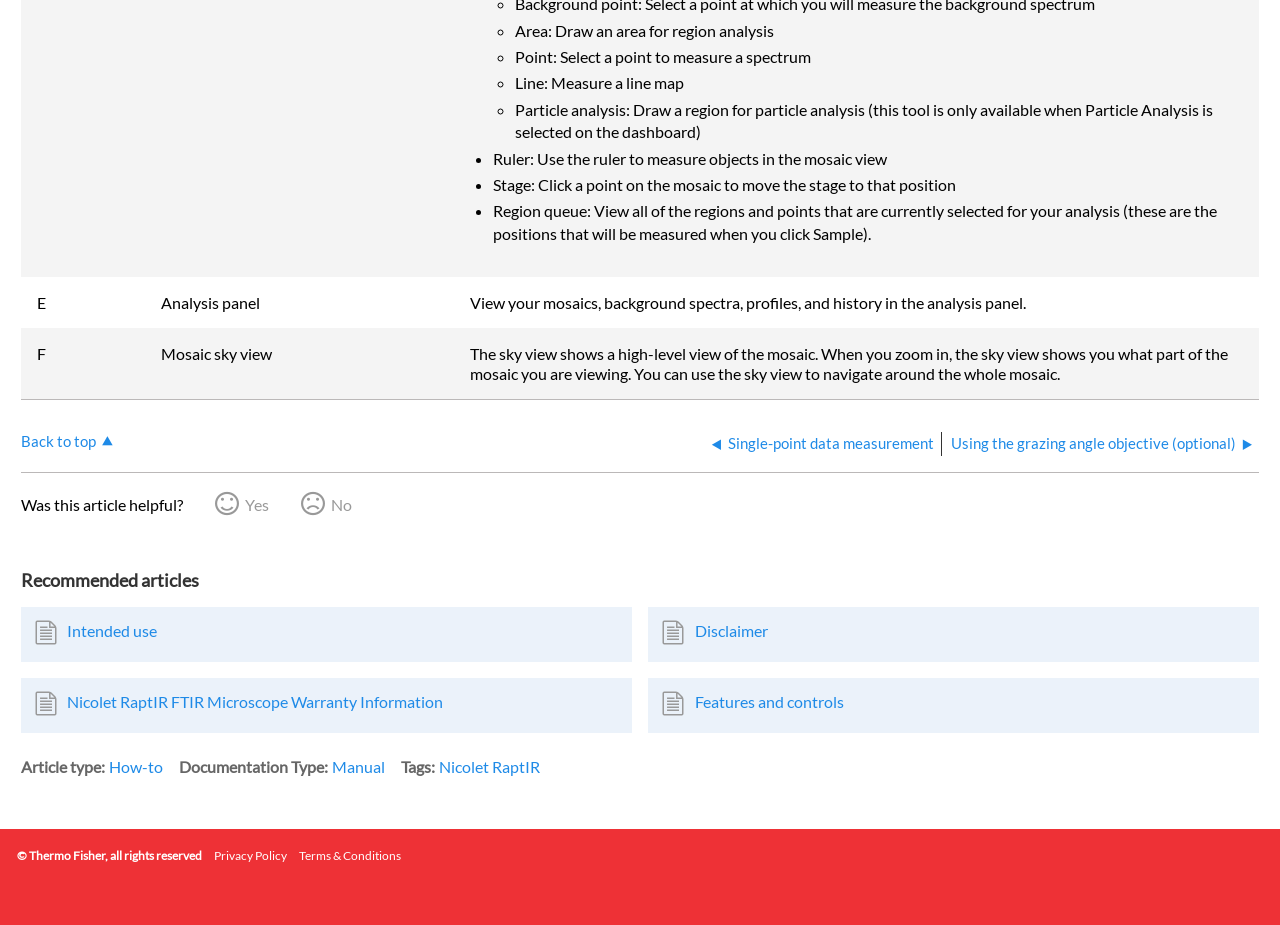Provide the bounding box coordinates of the HTML element this sentence describes: "Features and controls". The bounding box coordinates consist of four float numbers between 0 and 1, i.e., [left, top, right, bottom].

[0.516, 0.747, 0.974, 0.778]